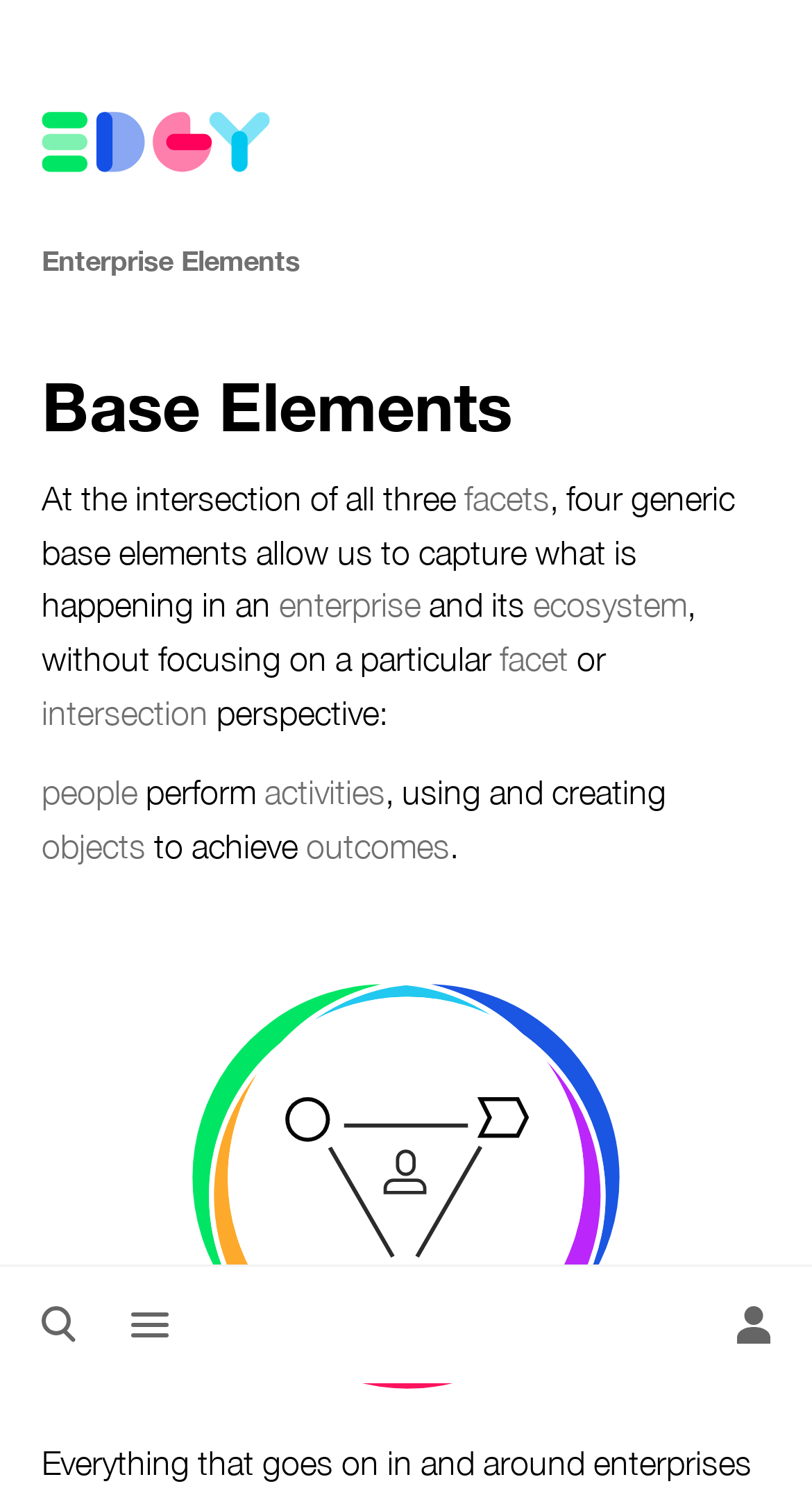Find the bounding box coordinates of the area to click in order to follow the instruction: "Select a job category".

None